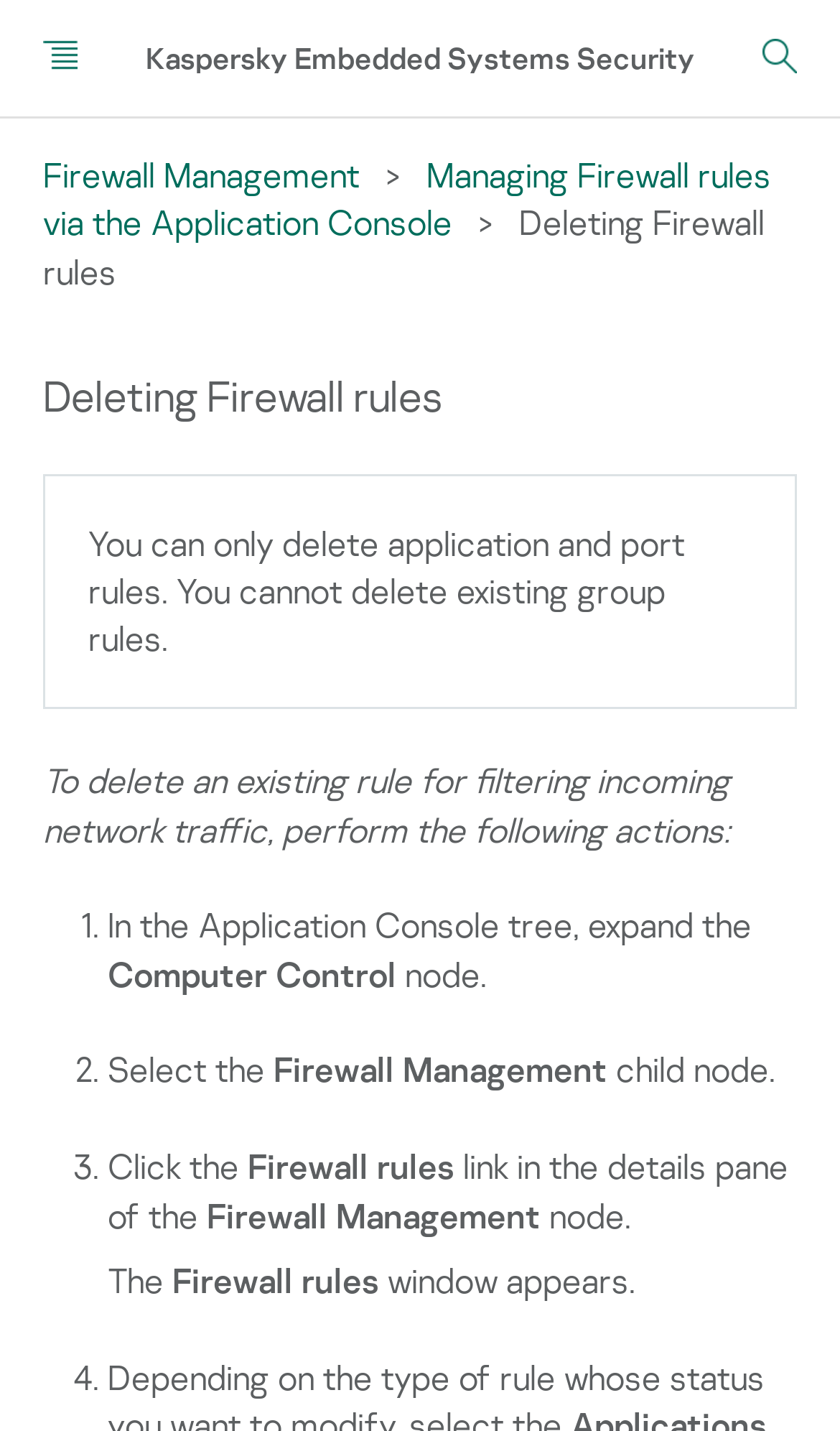Identify the bounding box for the UI element specified in this description: "parent_node: Kaspersky Embedded Systems Security". The coordinates must be four float numbers between 0 and 1, formatted as [left, top, right, bottom].

[0.051, 0.027, 0.092, 0.051]